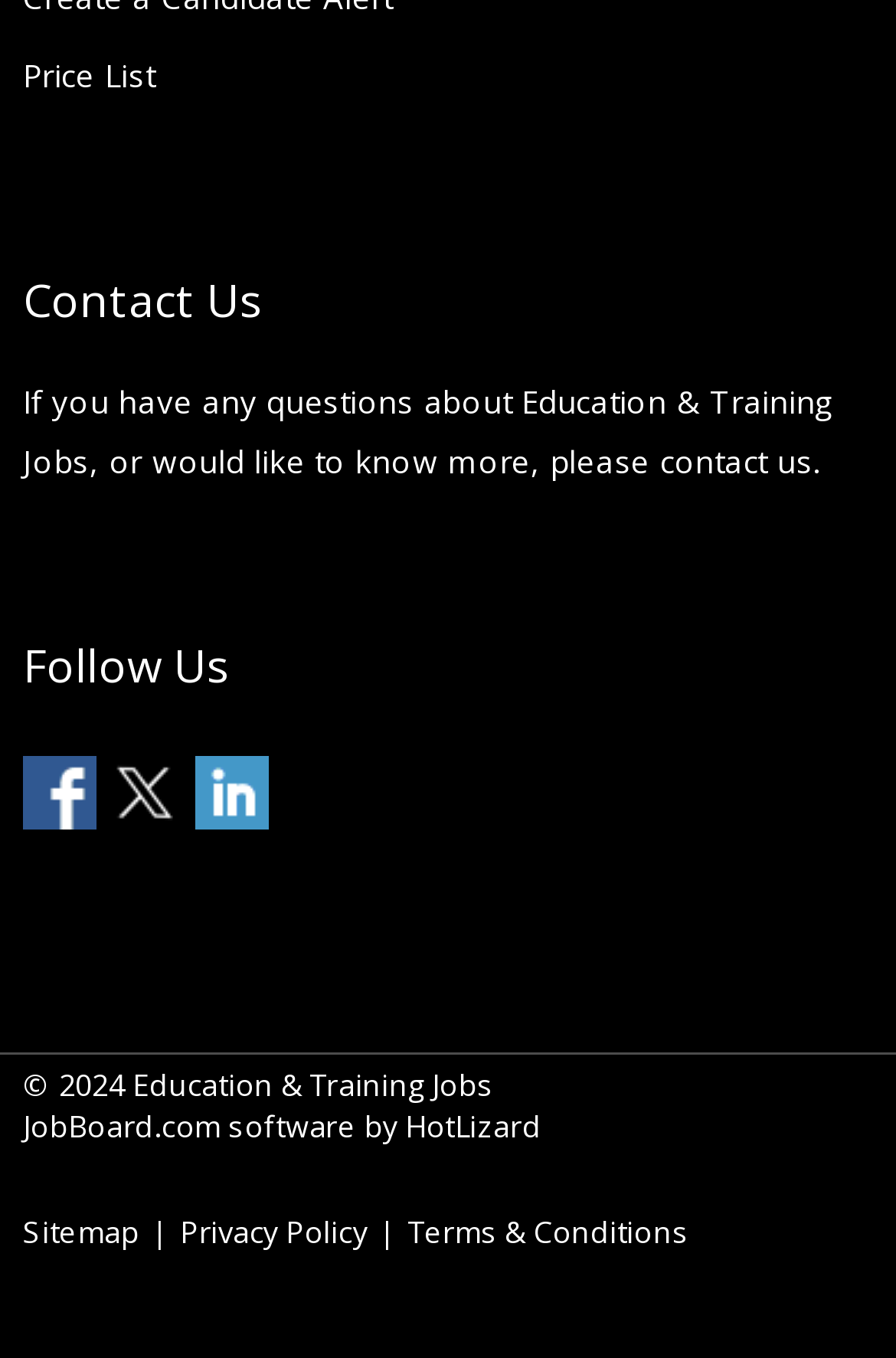Locate the bounding box coordinates of the clickable region necessary to complete the following instruction: "View the price list". Provide the coordinates in the format of four float numbers between 0 and 1, i.e., [left, top, right, bottom].

[0.026, 0.034, 0.173, 0.078]